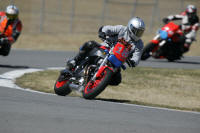What is the atmosphere of the event?
Answer the question with a single word or phrase derived from the image.

Dynamic